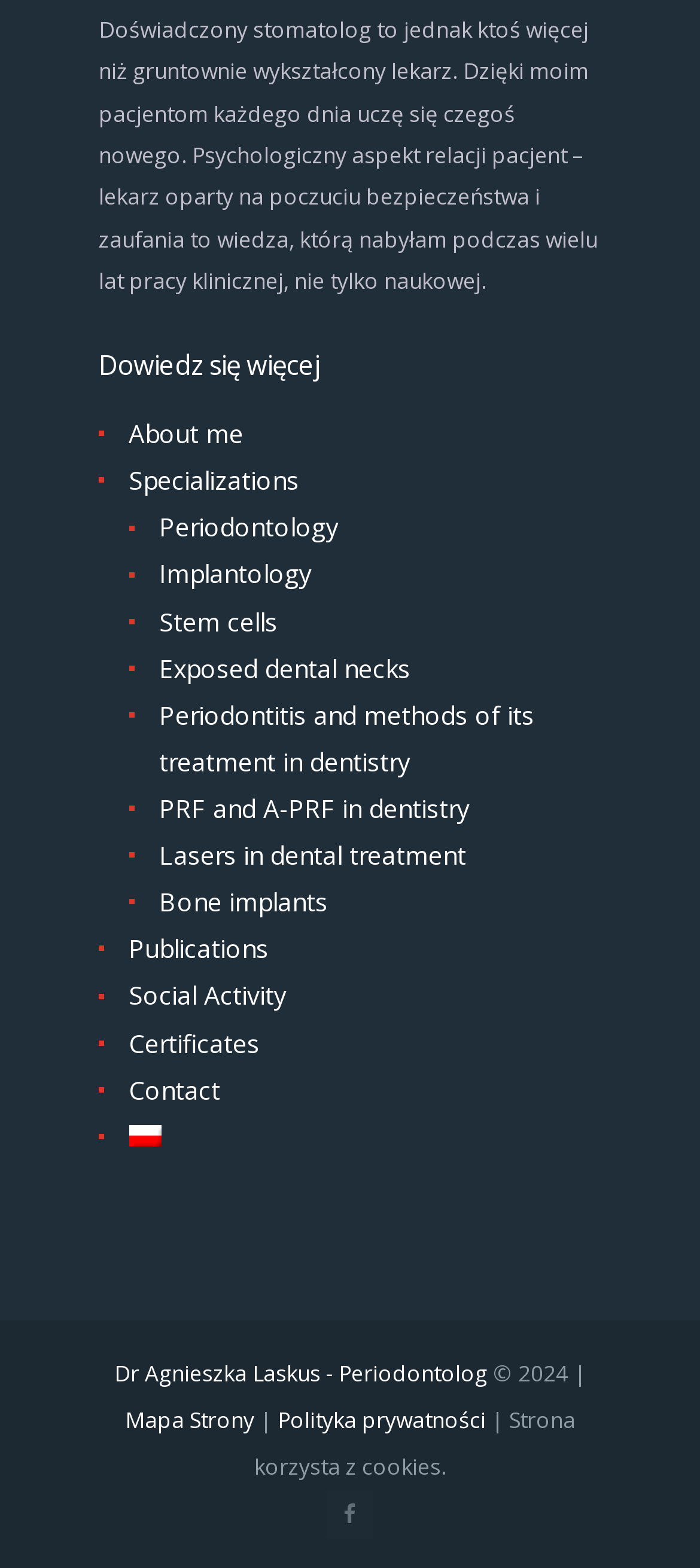Predict the bounding box for the UI component with the following description: "Social Activity".

[0.184, 0.624, 0.41, 0.646]